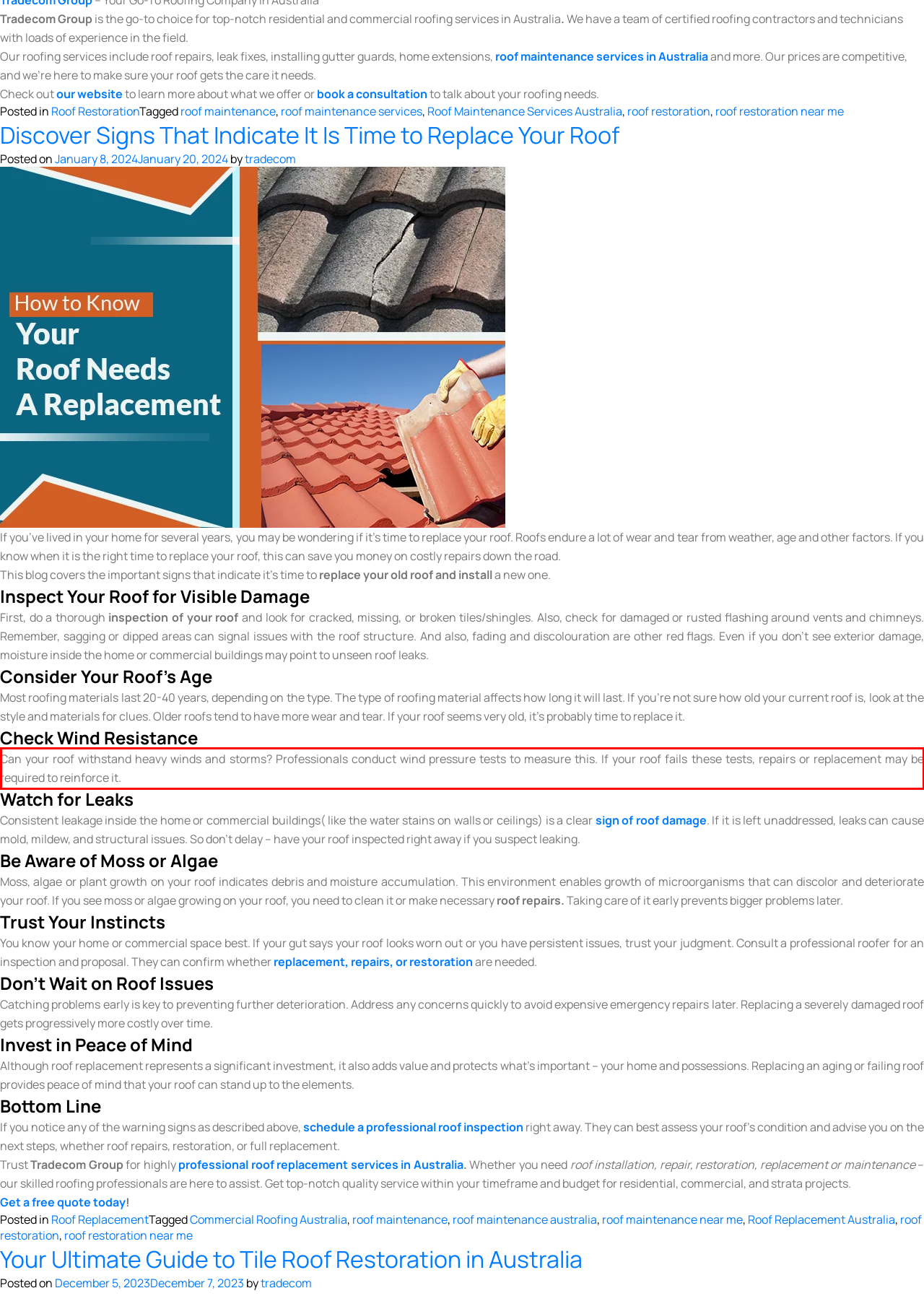The screenshot you have been given contains a UI element surrounded by a red rectangle. Use OCR to read and extract the text inside this red rectangle.

Can your roof withstand heavy winds and storms? Professionals conduct wind pressure tests to measure this. If your roof fails these tests, repairs or replacement may be required to reinforce it.